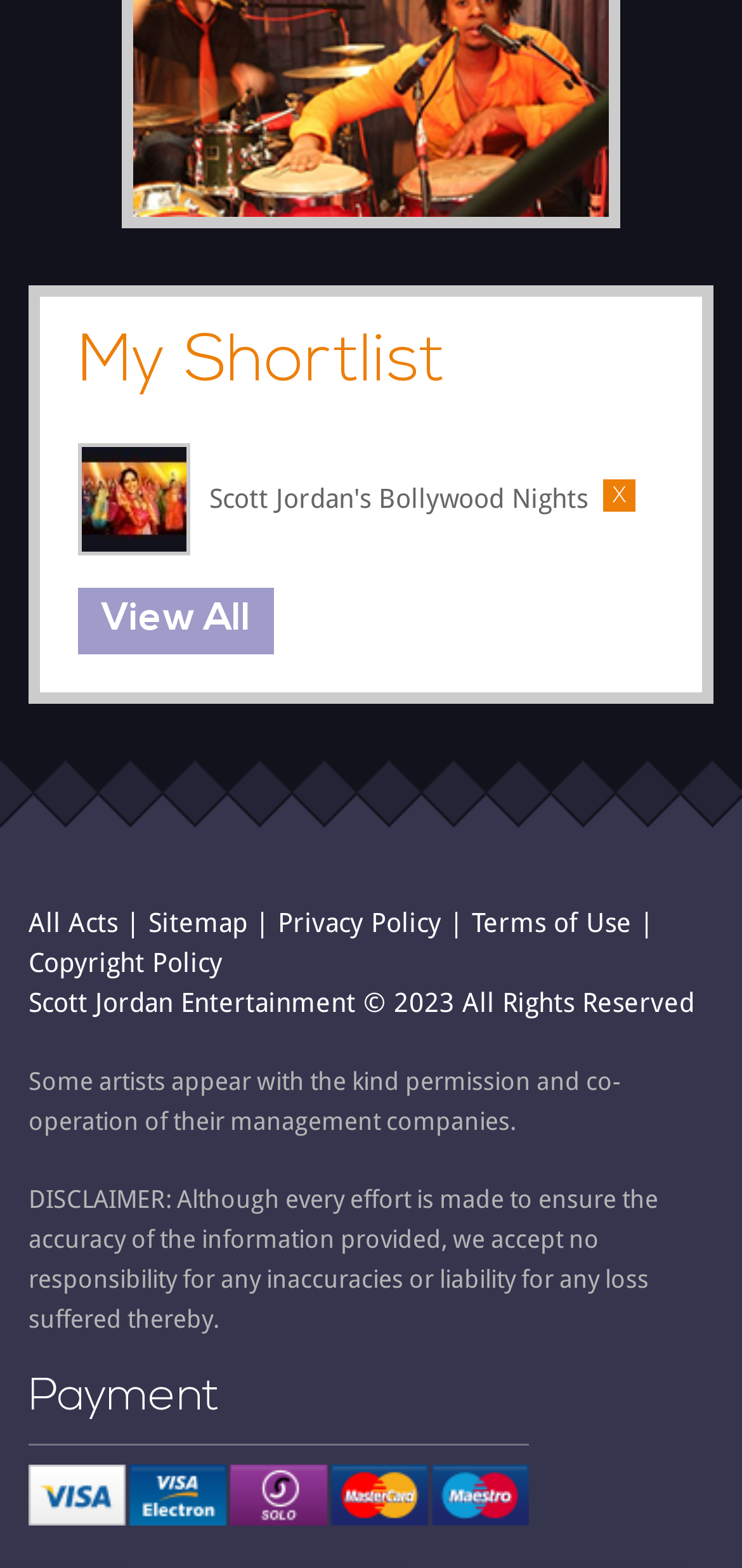Use a single word or phrase to answer the question: 
How many acts are listed in the shortlist?

2